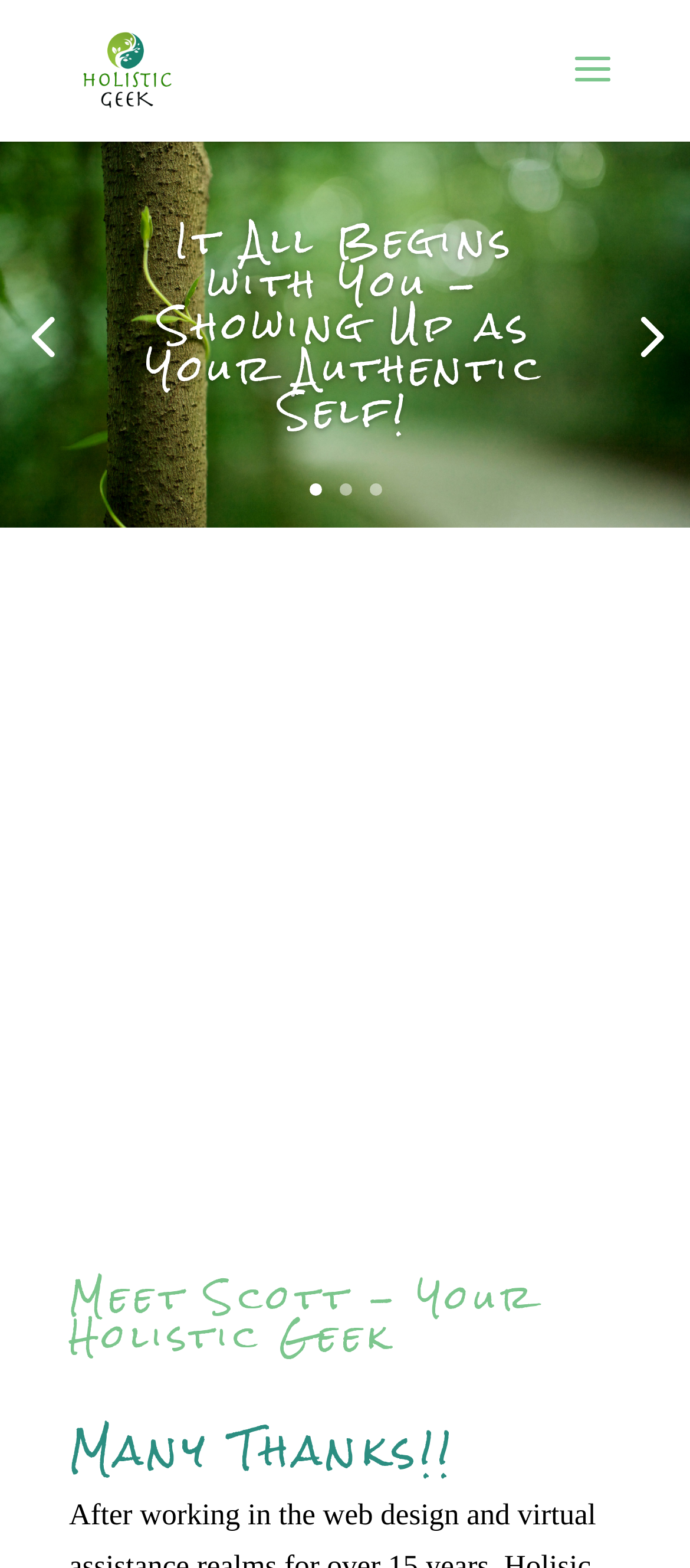From the webpage screenshot, identify the region described by alt="Holistic Geek". Provide the bounding box coordinates as (top-left x, top-left y, bottom-right x, bottom-right y), with each value being a floating point number between 0 and 1.

[0.111, 0.033, 0.254, 0.054]